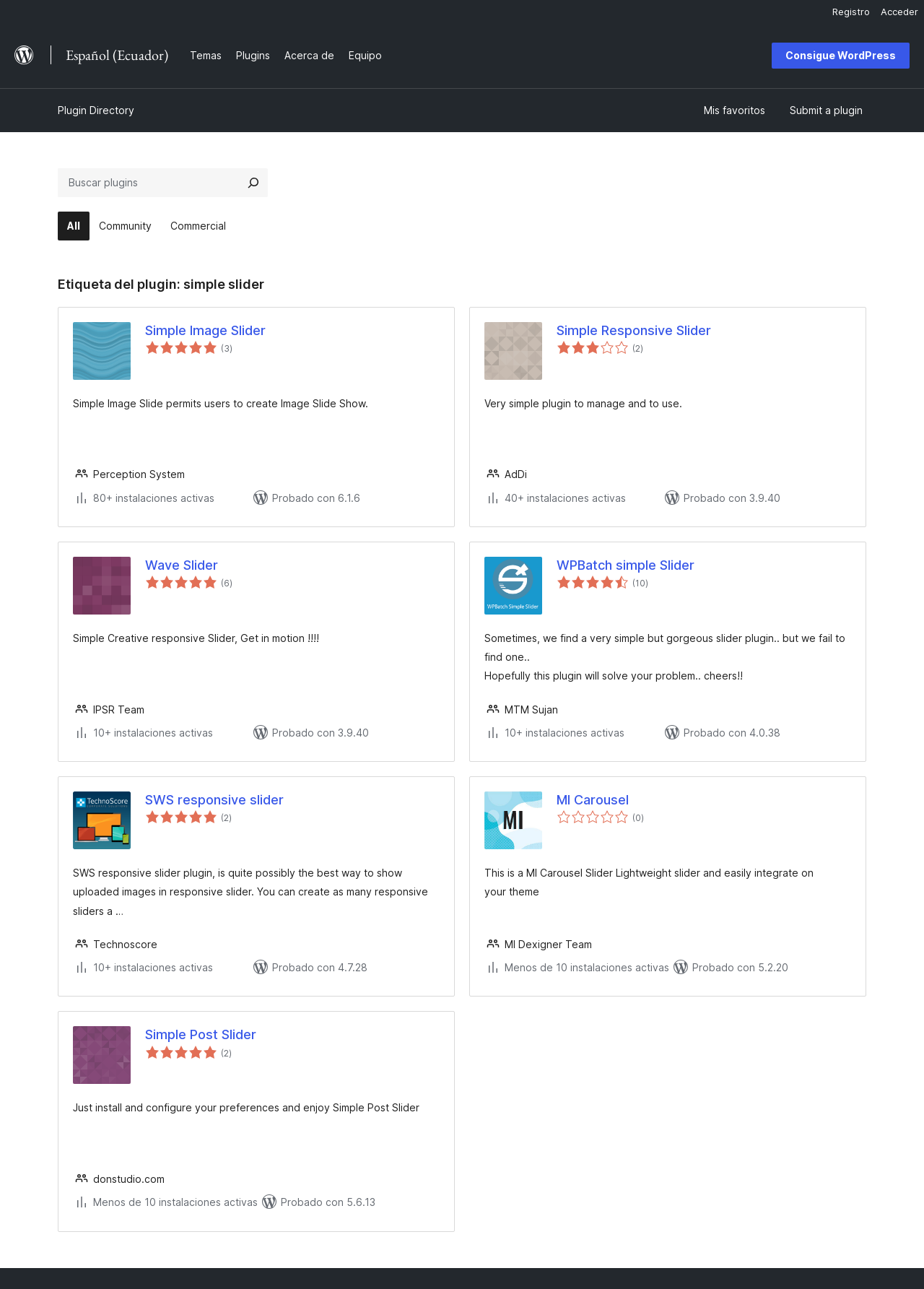Locate the bounding box coordinates of the clickable region necessary to complete the following instruction: "Access the WordPress.org website". Provide the coordinates in the format of four float numbers between 0 and 1, i.e., [left, top, right, bottom].

[0.0, 0.018, 0.052, 0.068]